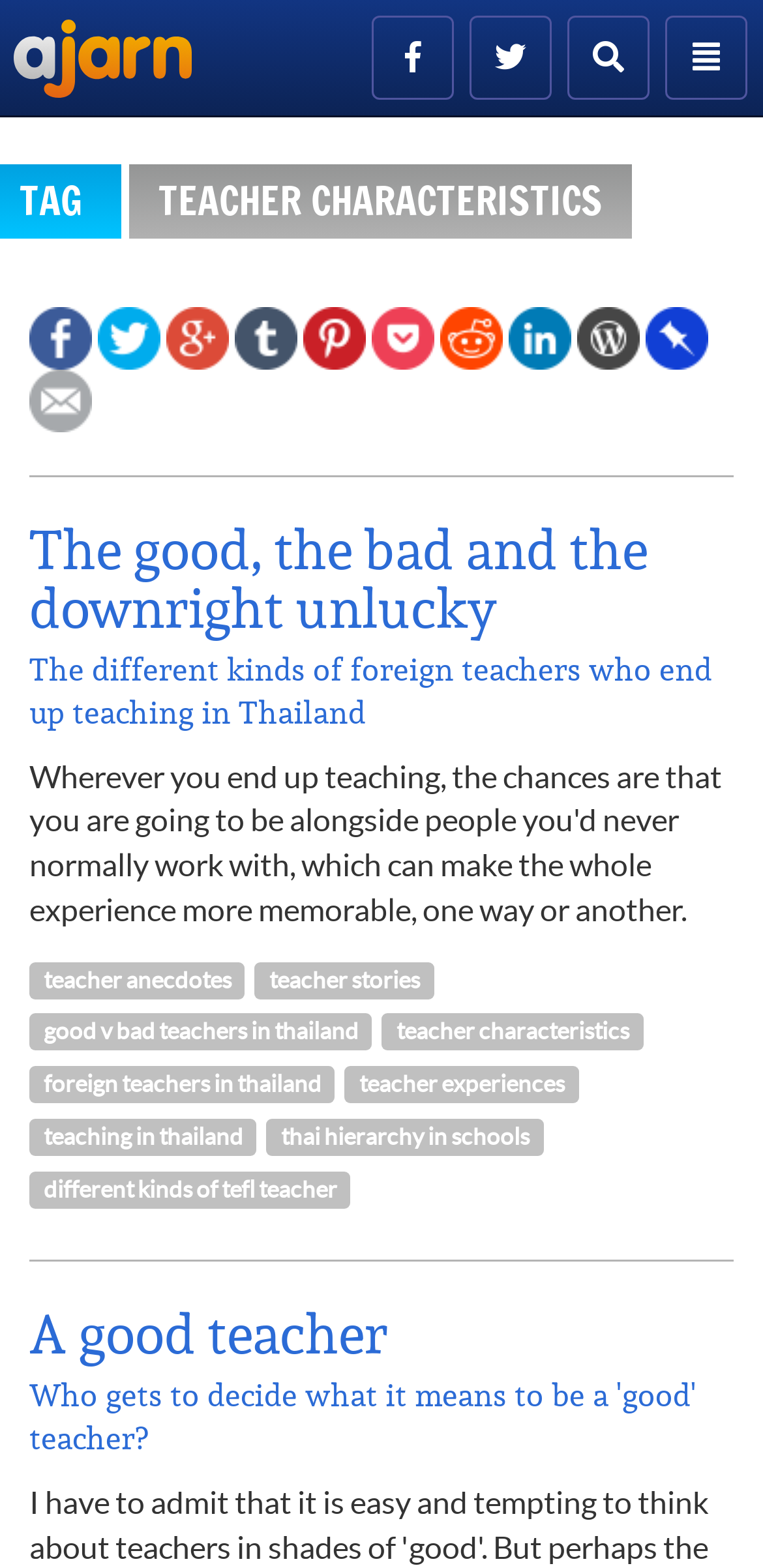Give a detailed account of the webpage.

The webpage is about "teacher characteristics" and appears to be a blog or article page. At the top, there are three buttons for navigation, search, and an unknown icon. Next to these buttons, there is a logo of "Ajarn.com" with an image. Below the logo, there are several social media links, including Facebook, Twitter, Google+, Tumblr, Pinterest, Pocket, Reddit, LinkedIn, WordPress, Pinboard, and Email, each with an accompanying image.

The main content of the page is divided into sections, separated by horizontal lines. The first section has a heading "TEACHER CHARACTERISTICS" and a link with the same text. Below this, there are several links to related articles or tags, including "The good, the bad and the downright unlucky", "teacher anecdotes", "teacher stories", and others.

The next section has a heading "The different kinds of foreign teachers who end up teaching in Thailand" and is followed by more links to related articles or tags. The following sections have headings "A good teacher" and "Who gets to decide what it means to be a 'good' teacher?" with links to related articles or tags.

In total, there are 15 links to social media platforms, 12 links to related articles or tags, and 4 headings that separate the content into sections. The page appears to be a collection of articles or blog posts related to teacher characteristics and experiences.